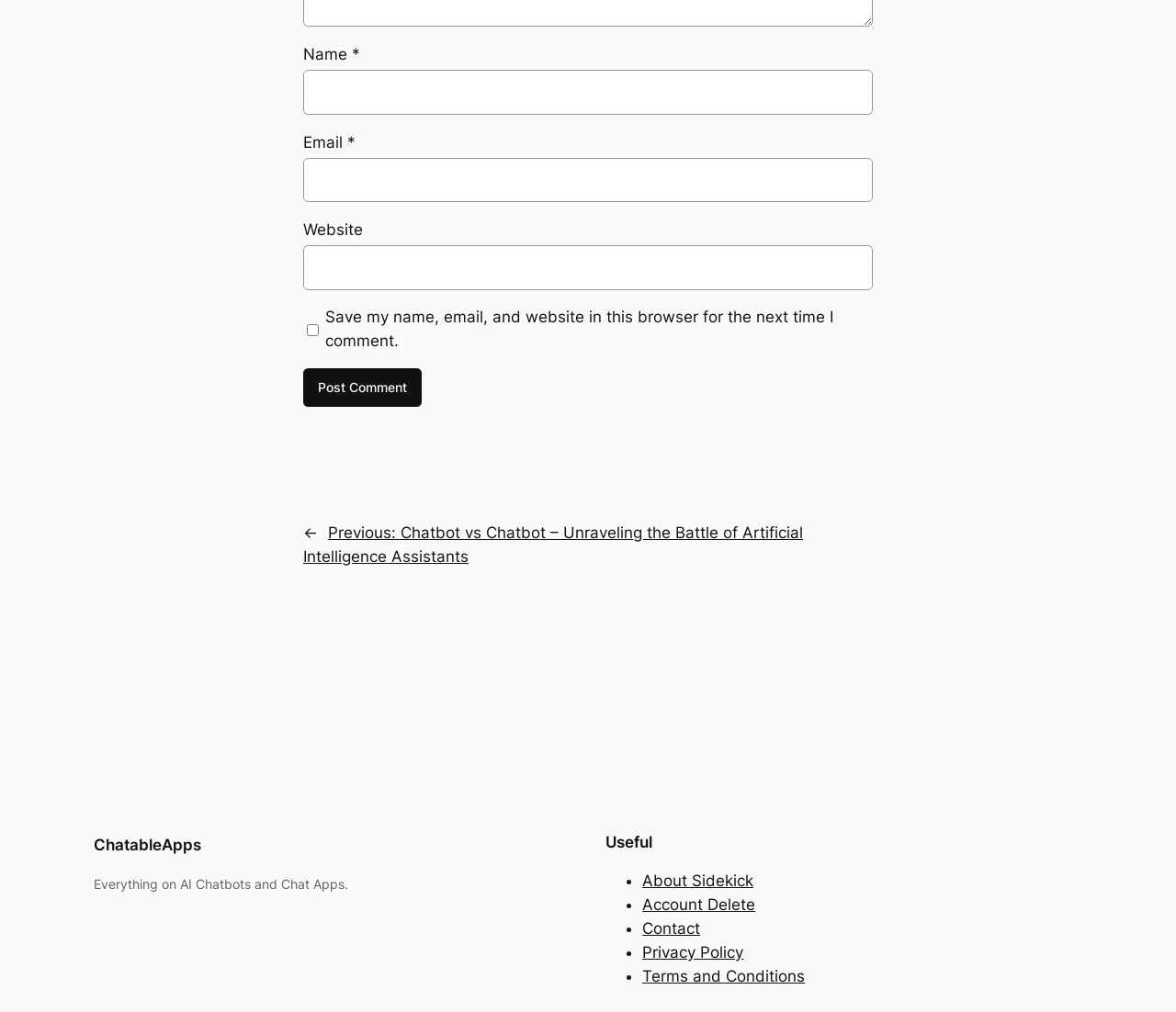What is the category of the link 'About Sidekick'?
Provide a detailed and extensive answer to the question.

The link 'About Sidekick' is located under the 'Useful' heading, which suggests that it is categorized as a useful resource or link.